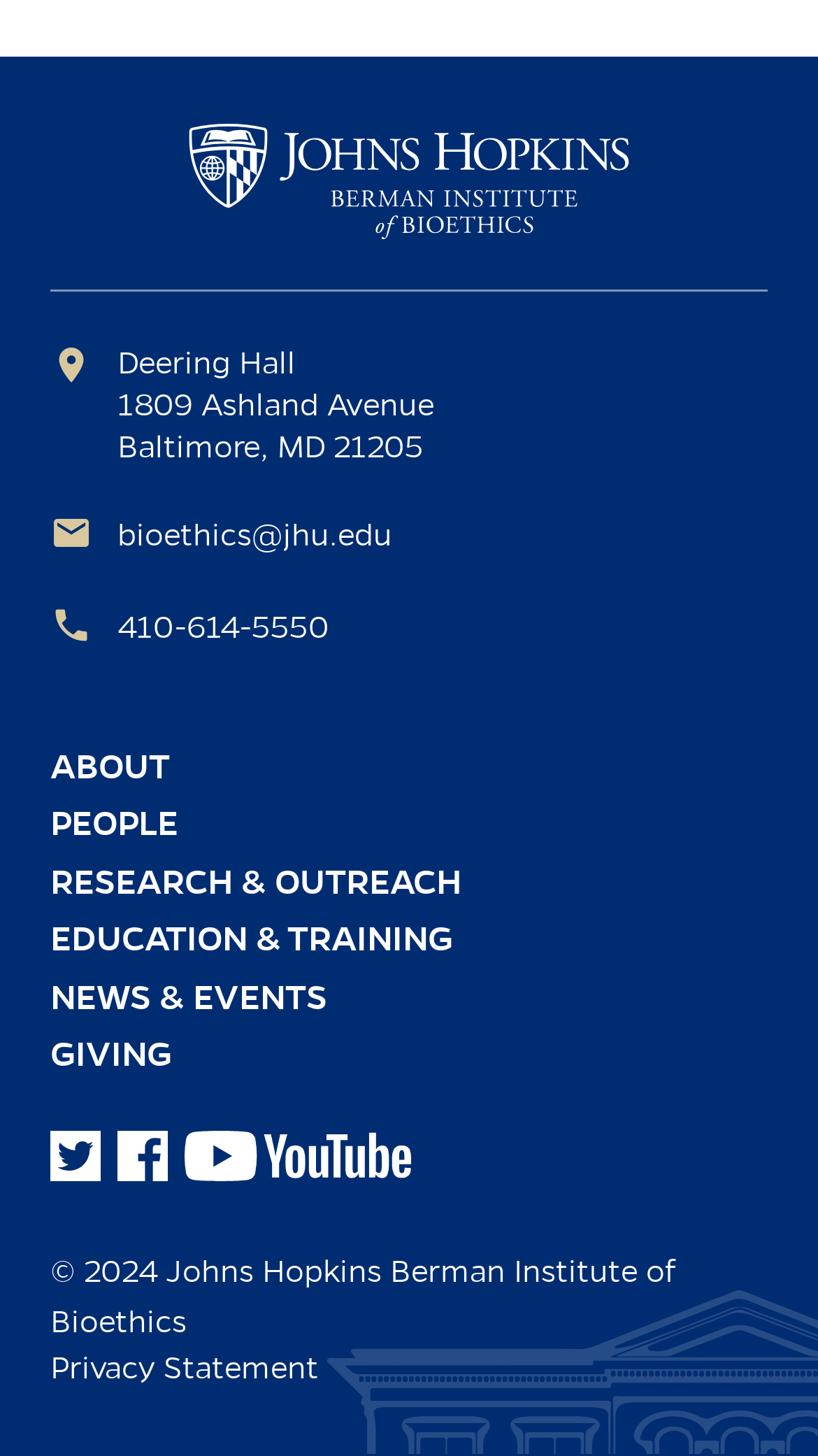Calculate the bounding box coordinates for the UI element based on the following description: "Follow us on Facebook". Ensure the coordinates are four float numbers between 0 and 1, i.e., [left, top, right, bottom].

[0.144, 0.776, 0.205, 0.811]